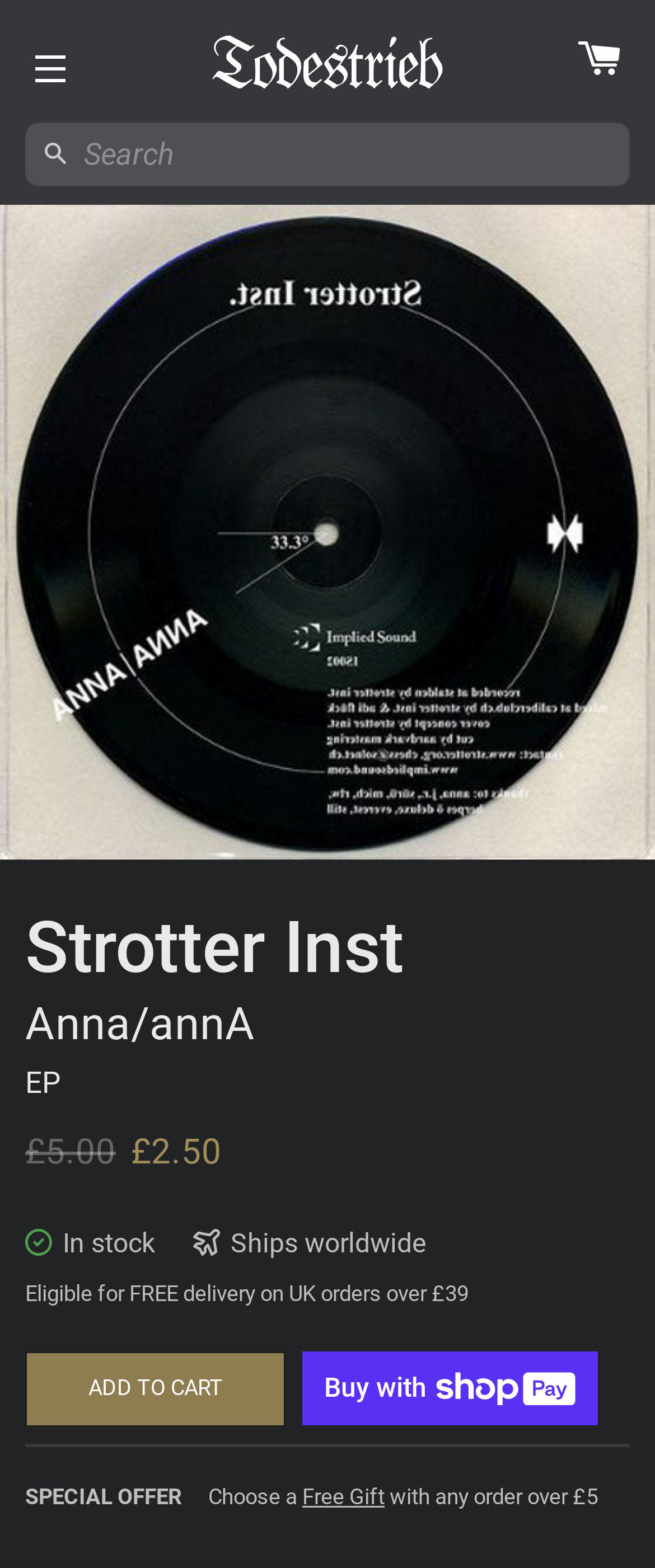Identify the bounding box coordinates for the UI element described as follows: "Contact". Ensure the coordinates are four float numbers between 0 and 1, formatted as [left, top, right, bottom].

None